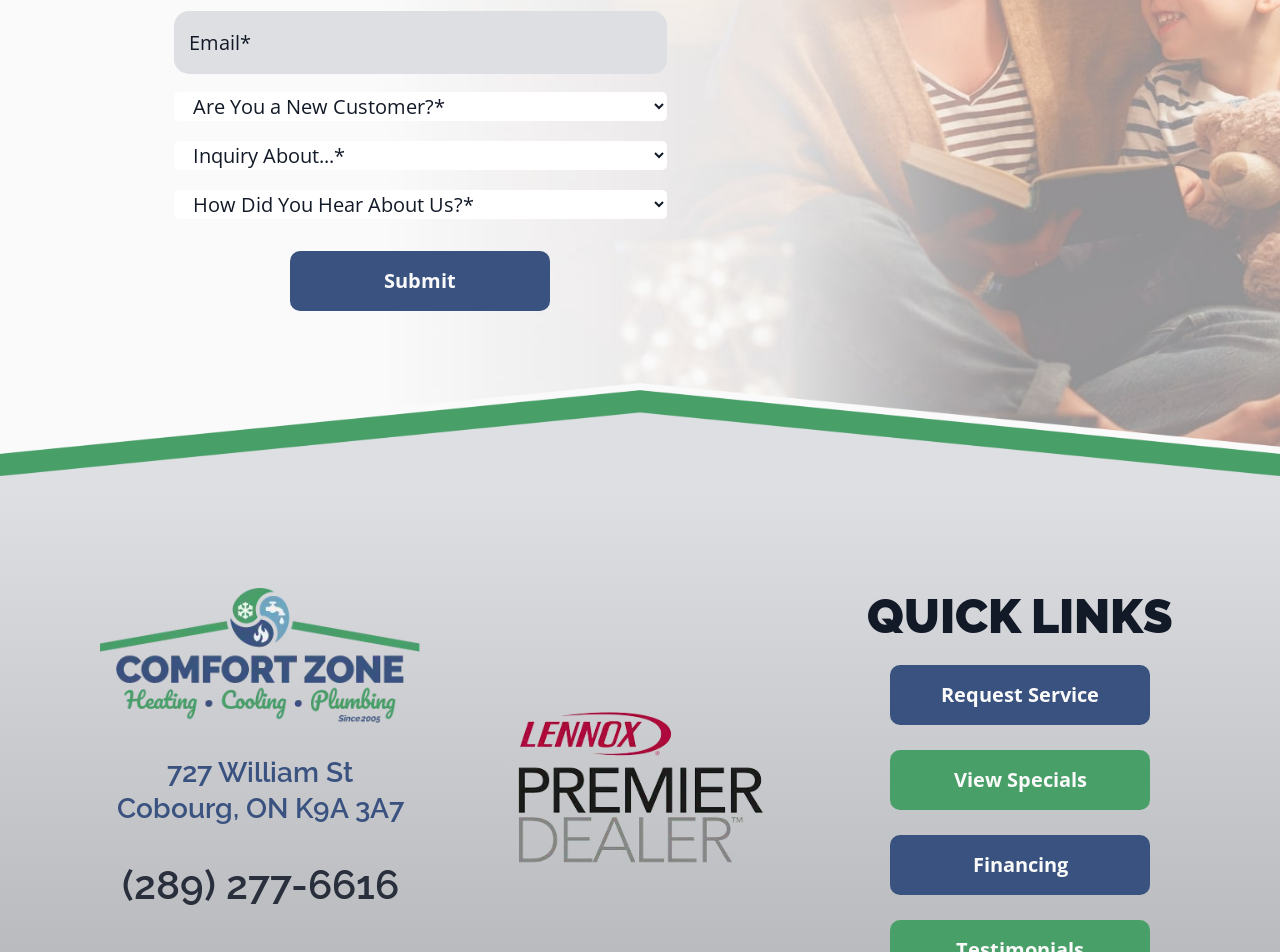What is the company name on the logo?
Using the image, provide a detailed and thorough answer to the question.

I found the company logo on the webpage, which is an image element with the description 'Comfort Zone Heating & Air Conditioning logo'. This logo is likely to represent the company name.